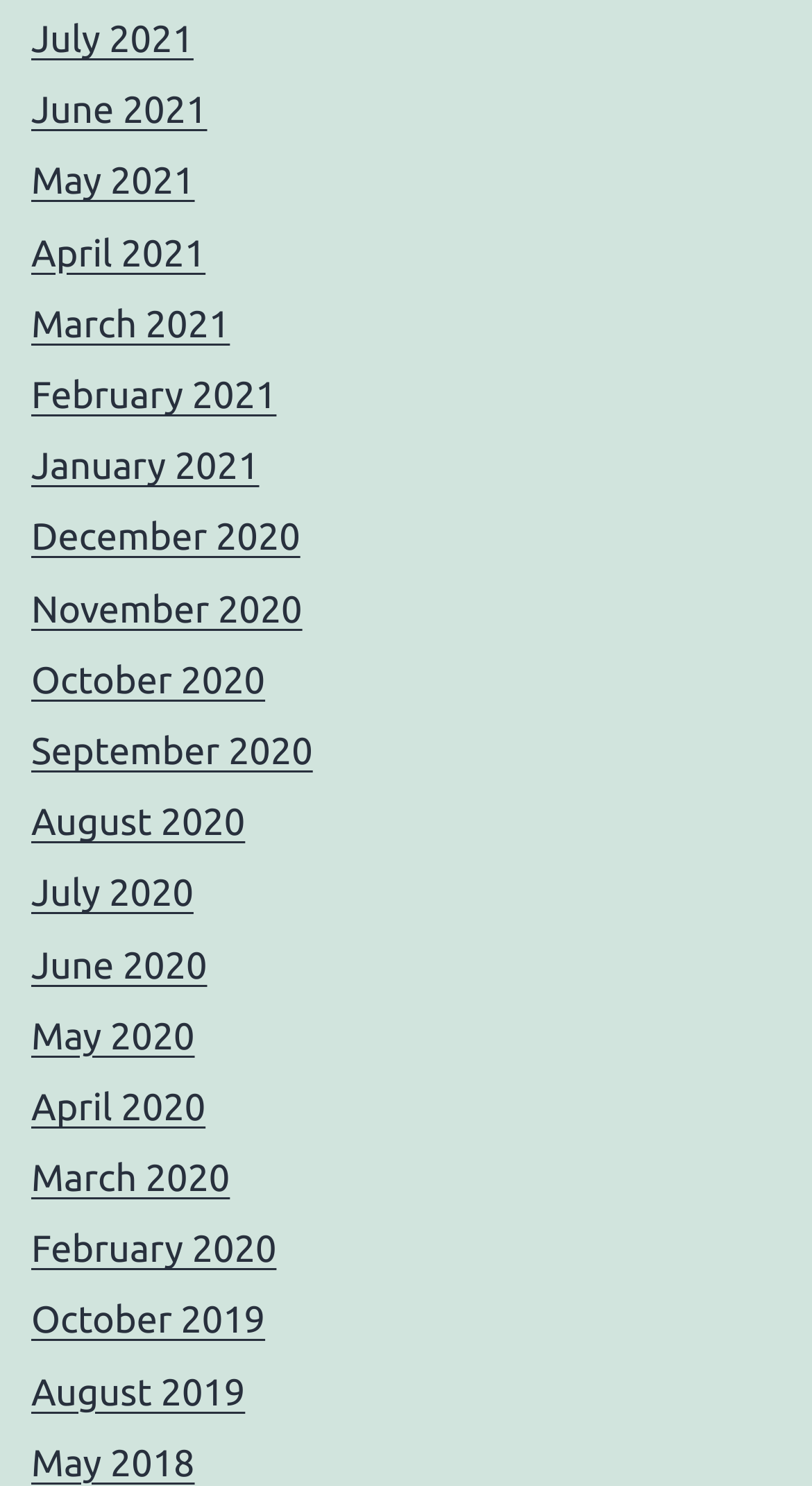Are there any months listed in 2019?
Look at the screenshot and respond with a single word or phrase.

Yes